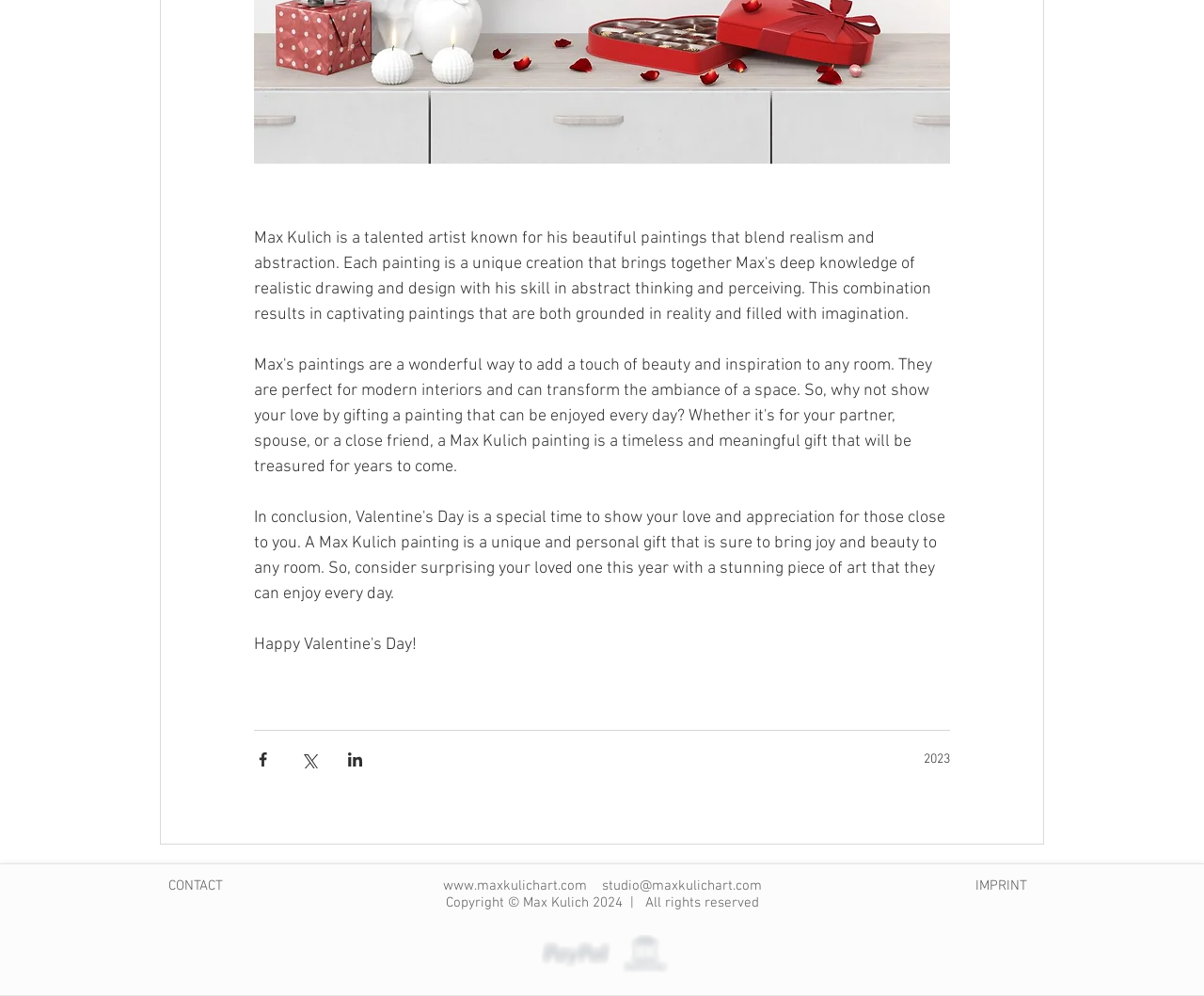Can you identify the bounding box coordinates of the clickable region needed to carry out this instruction: 'Share via Facebook'? The coordinates should be four float numbers within the range of 0 to 1, stated as [left, top, right, bottom].

[0.211, 0.753, 0.226, 0.771]